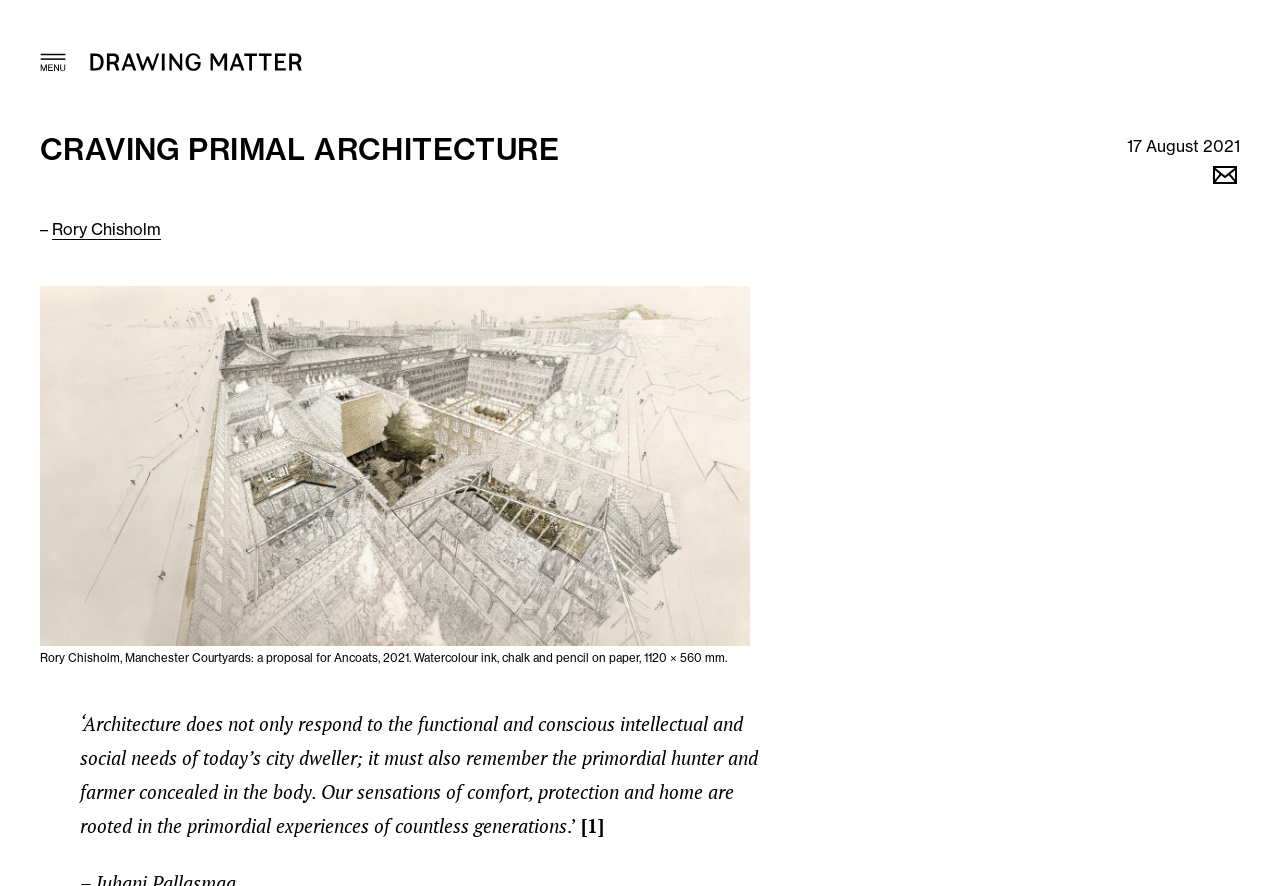Utilize the information from the image to answer the question in detail:
What is the action of the primordial hunter and farmer?

I found the action of the primordial hunter and farmer by looking at the StaticText elements with the text 'it must also remember the primordial hunter and farmer concealed in the body.' located in the middle of the webpage.